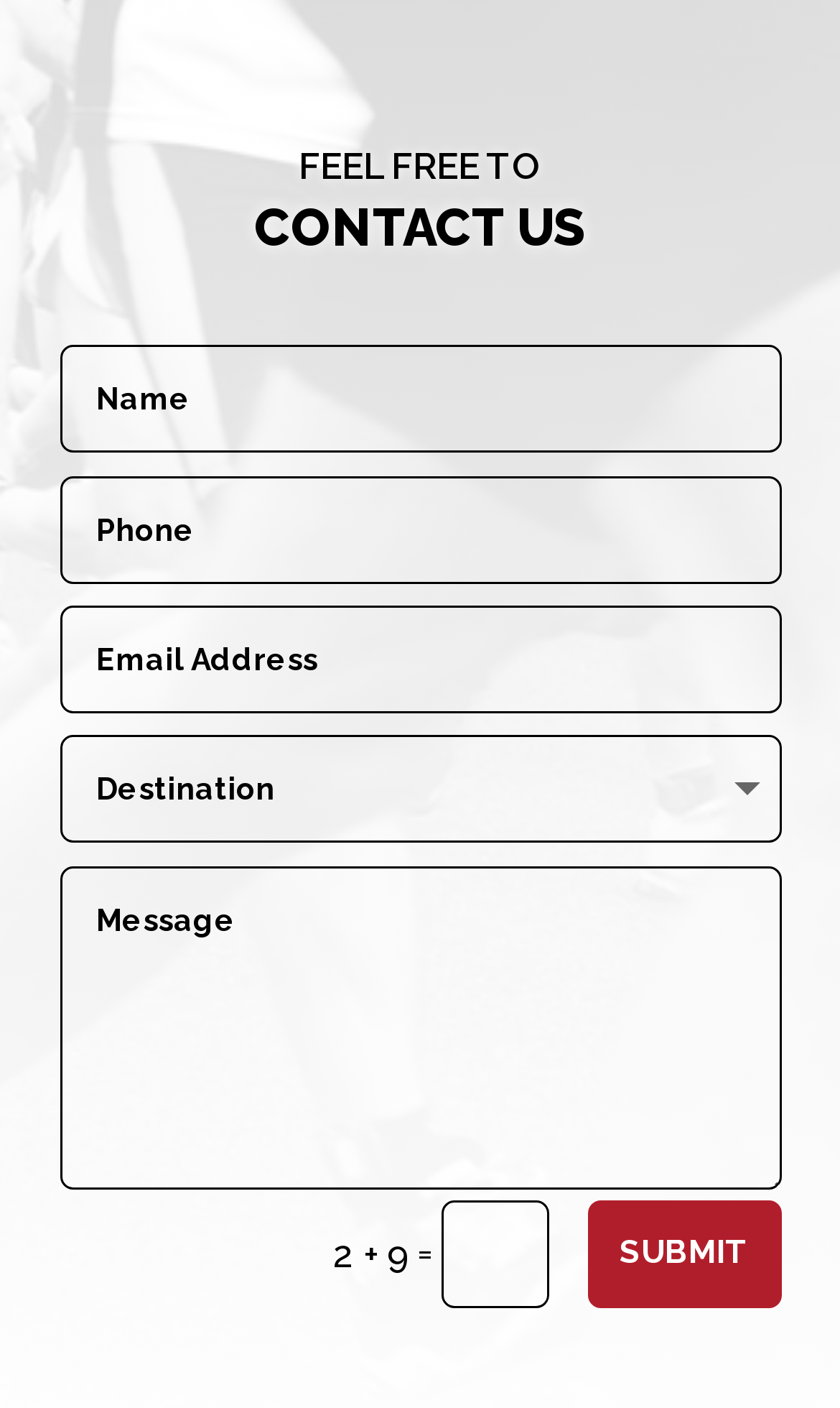Using the image as a reference, answer the following question in as much detail as possible:
What is the function of the 'SUBMIT' button?

The 'SUBMIT' button is likely used to submit the form with the user's input. It is placed at the bottom of the form, which suggests that it is the final step in the process.